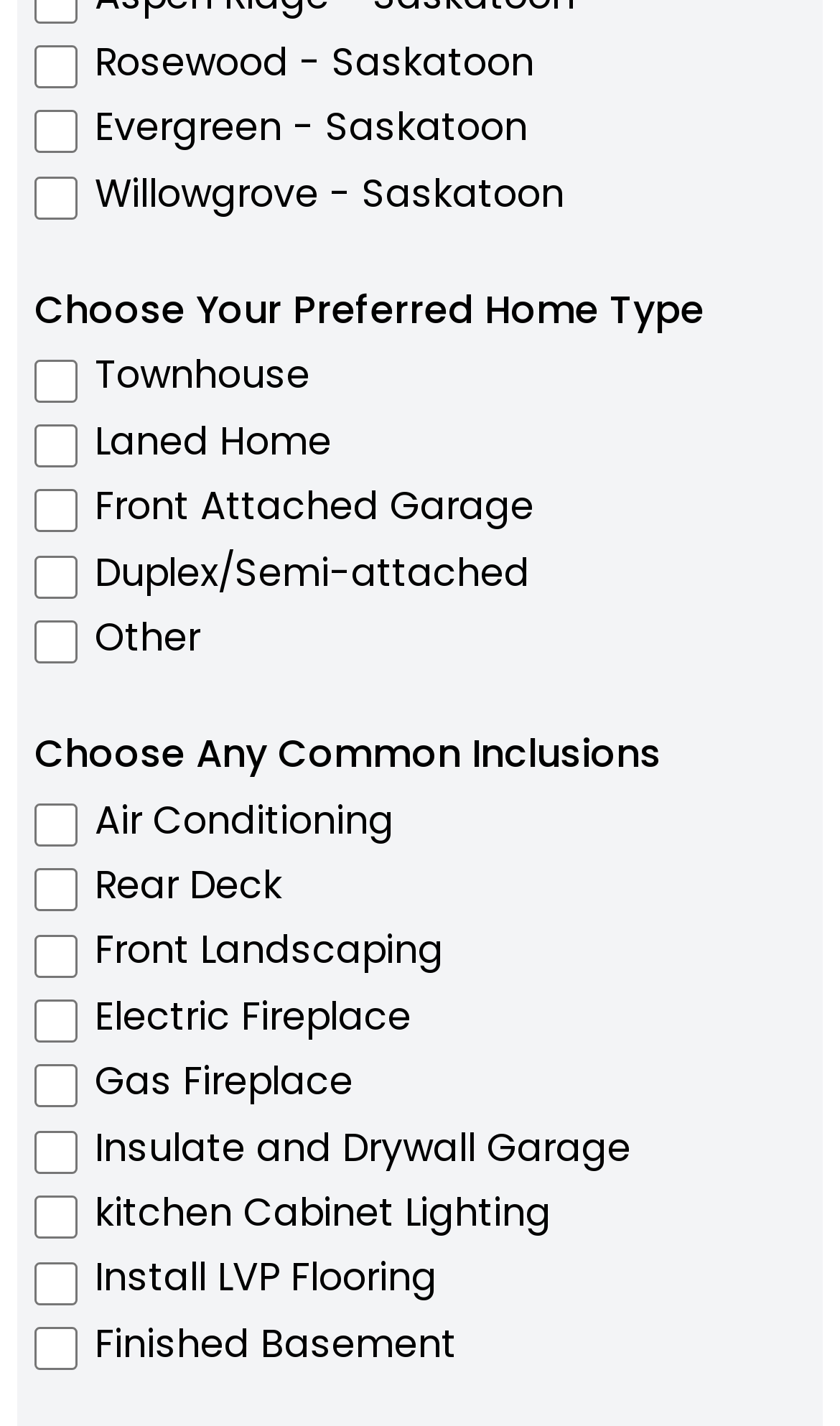Please provide a short answer using a single word or phrase for the question:
What is the location of the 'Finished Basement' checkbox?

Bottom